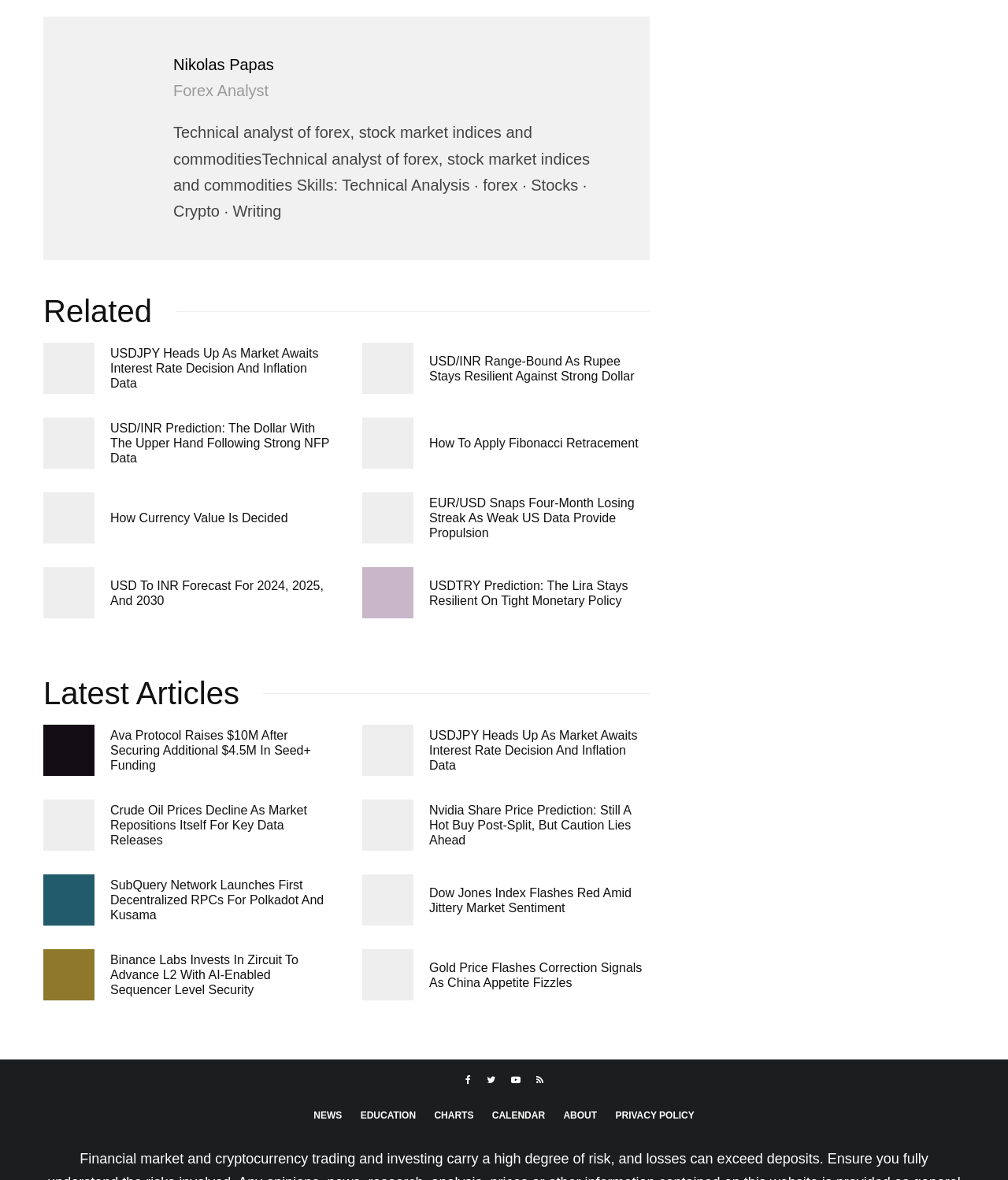Please provide the bounding box coordinates for the element that needs to be clicked to perform the instruction: "Learn about how to apply Fibonacci retracement". The coordinates must consist of four float numbers between 0 and 1, formatted as [left, top, right, bottom].

[0.426, 0.369, 0.645, 0.382]